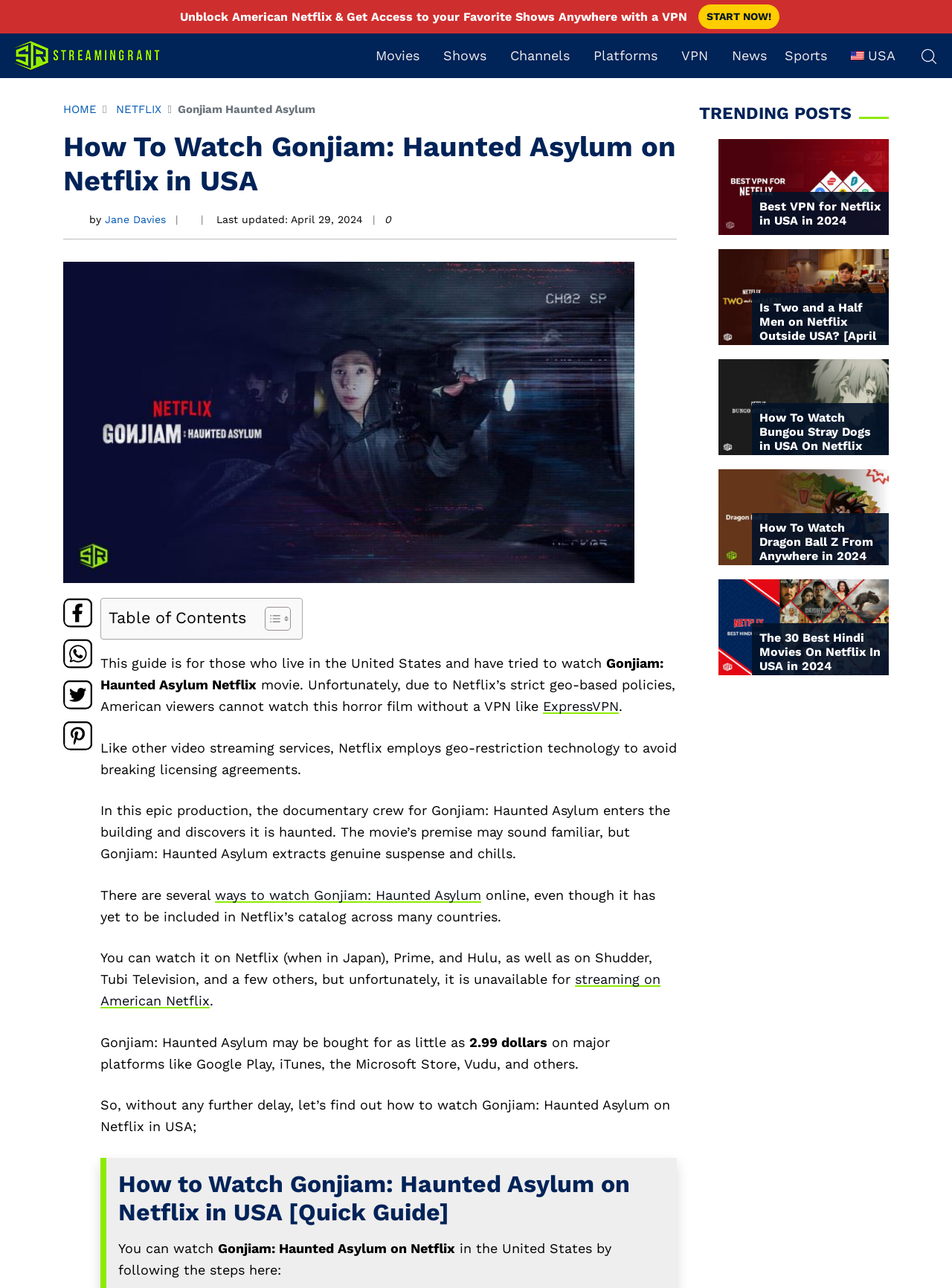Please find and provide the title of the webpage.

How To Watch Gonjiam: Haunted Asylum on Netflix in USA